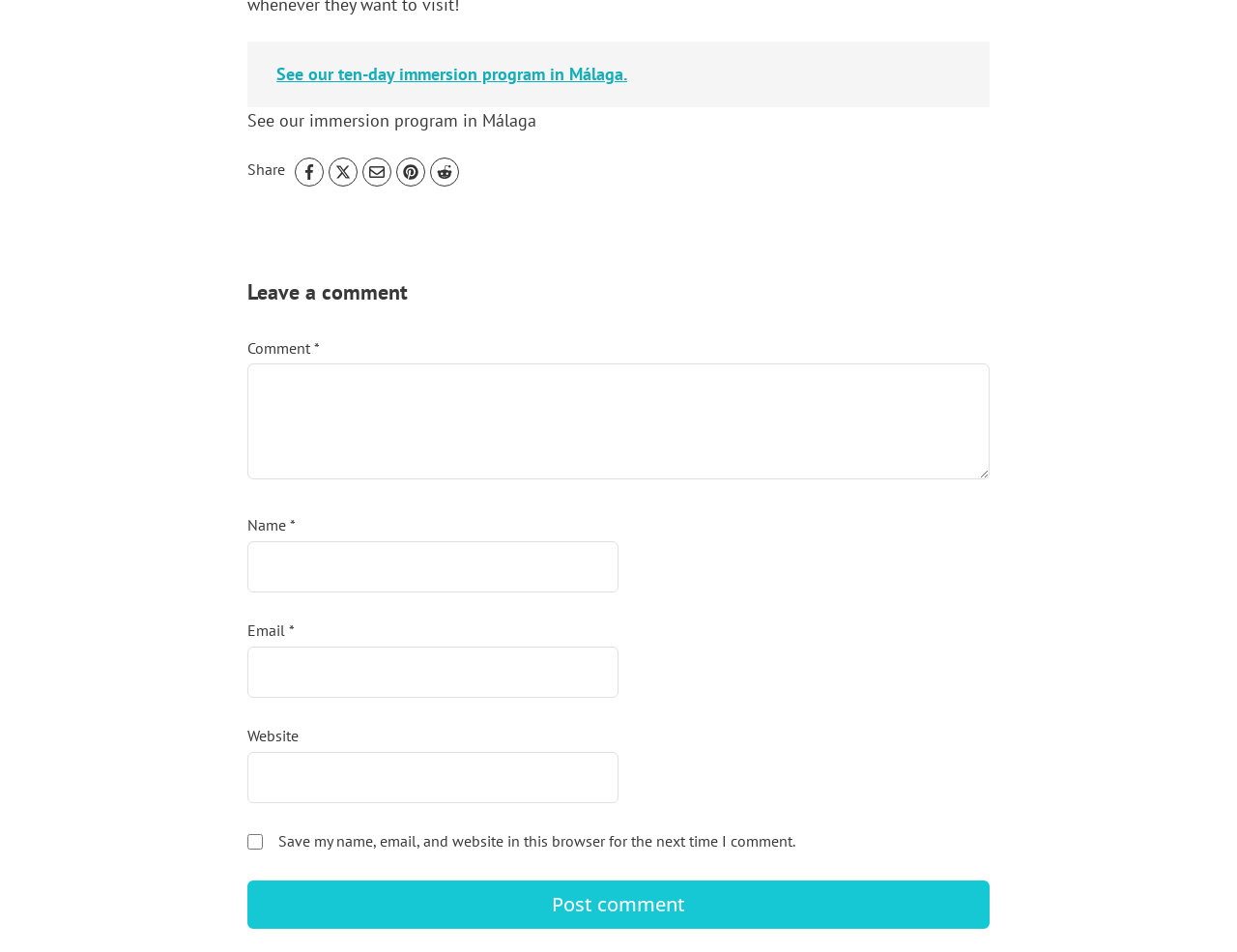Is the 'Save my name, email, and website' checkbox checked by default?
Please provide a single word or phrase based on the screenshot.

No